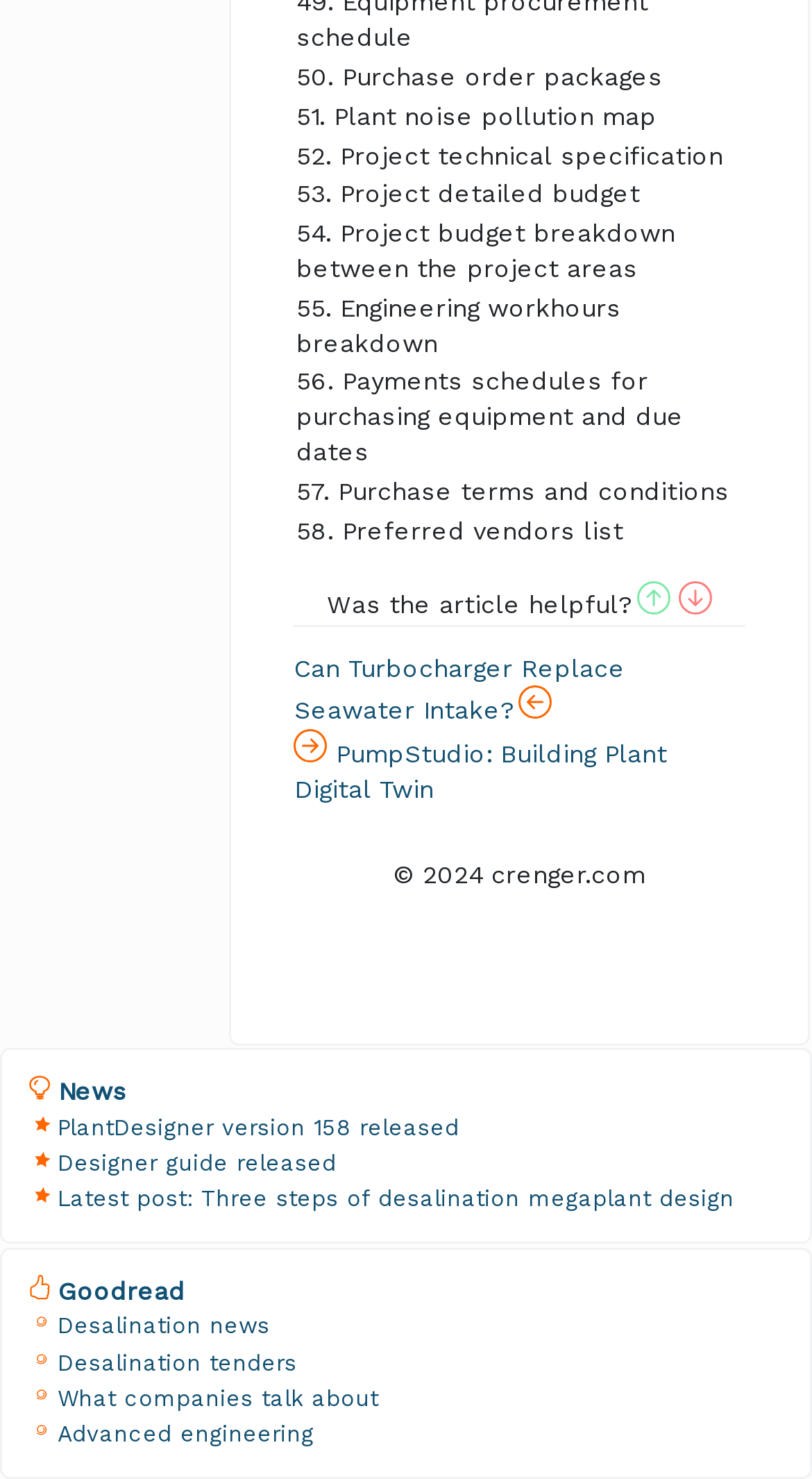Please identify the bounding box coordinates of the region to click in order to complete the task: "Check 'Was the article helpful?'". The coordinates must be four float numbers between 0 and 1, specified as [left, top, right, bottom].

[0.403, 0.4, 0.785, 0.419]